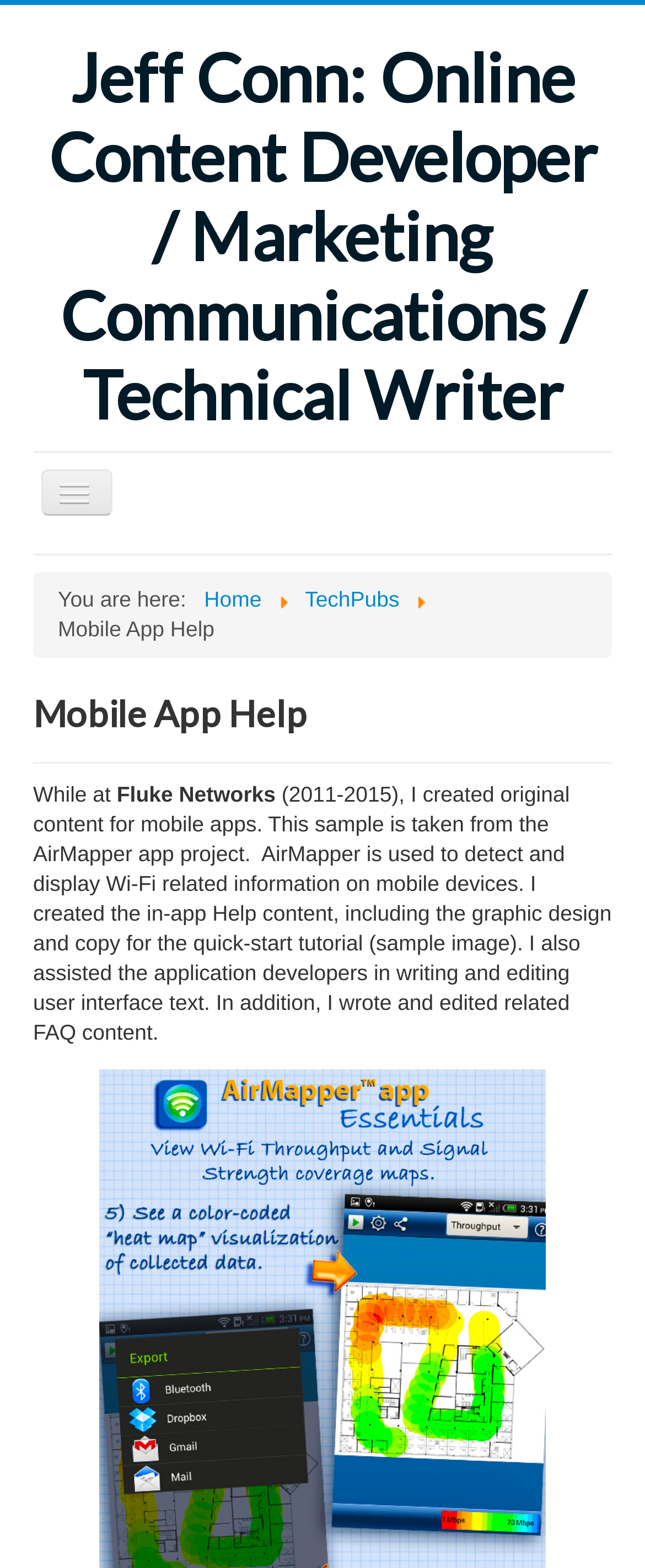Please analyze the image and give a detailed answer to the question:
How many links are there in the navigation menu?

The navigation menu consists of links 'Home', 'TechPubs', 'Web', 'Training', 'MarCom', 'Library', and 'Resume'. These links are arranged vertically, and their bounding box coordinates indicate their positions on the webpage.